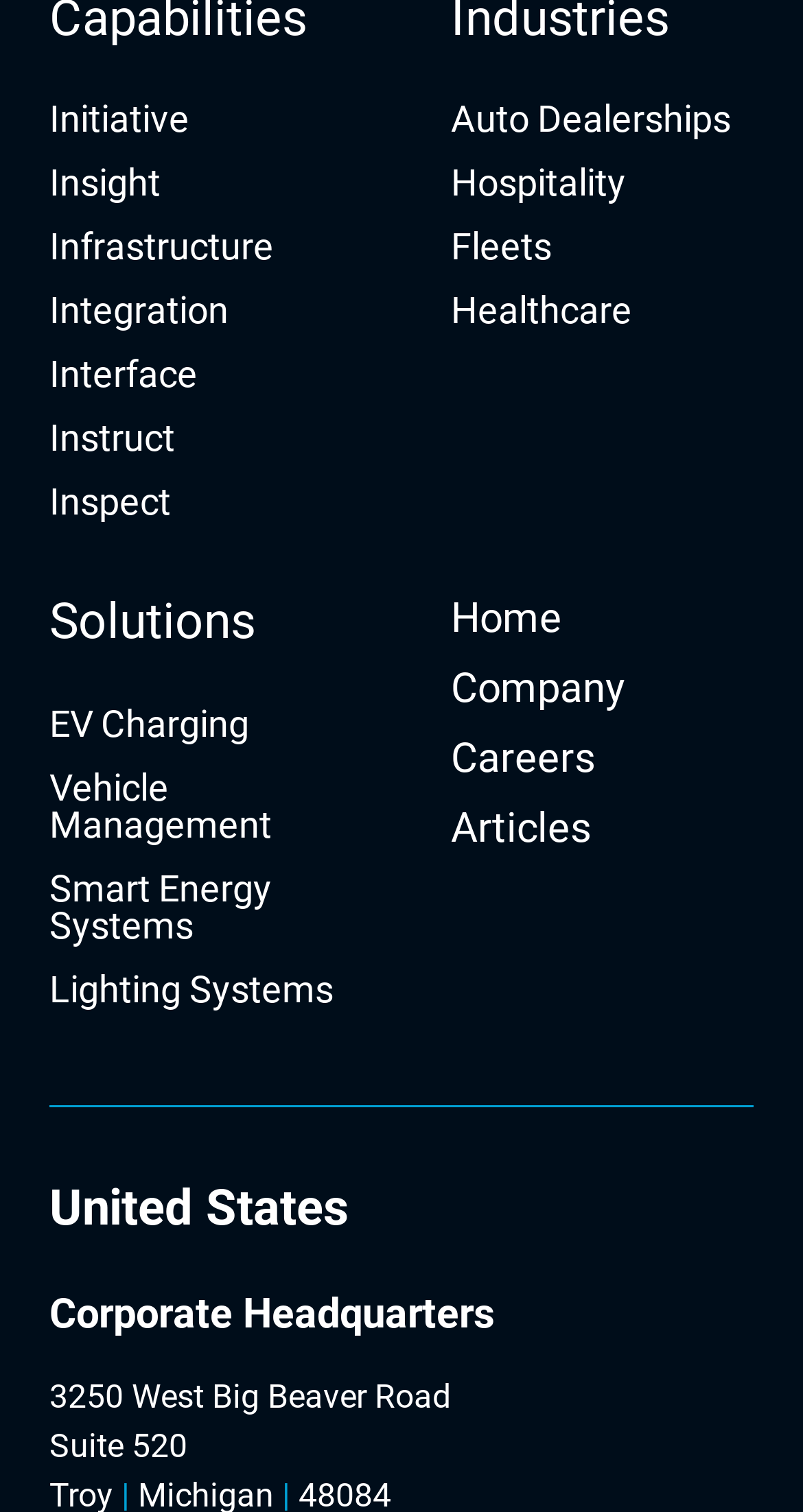Refer to the image and provide a thorough answer to this question:
How many links are there under the 'Solutions' category?

I counted the number of links under the 'Solutions' category, which are 'EV Charging', 'Vehicle Management', 'Smart Energy Systems', 'Lighting Systems', and 'Solutions' itself. Therefore, there are 5 links under the 'Solutions' category.